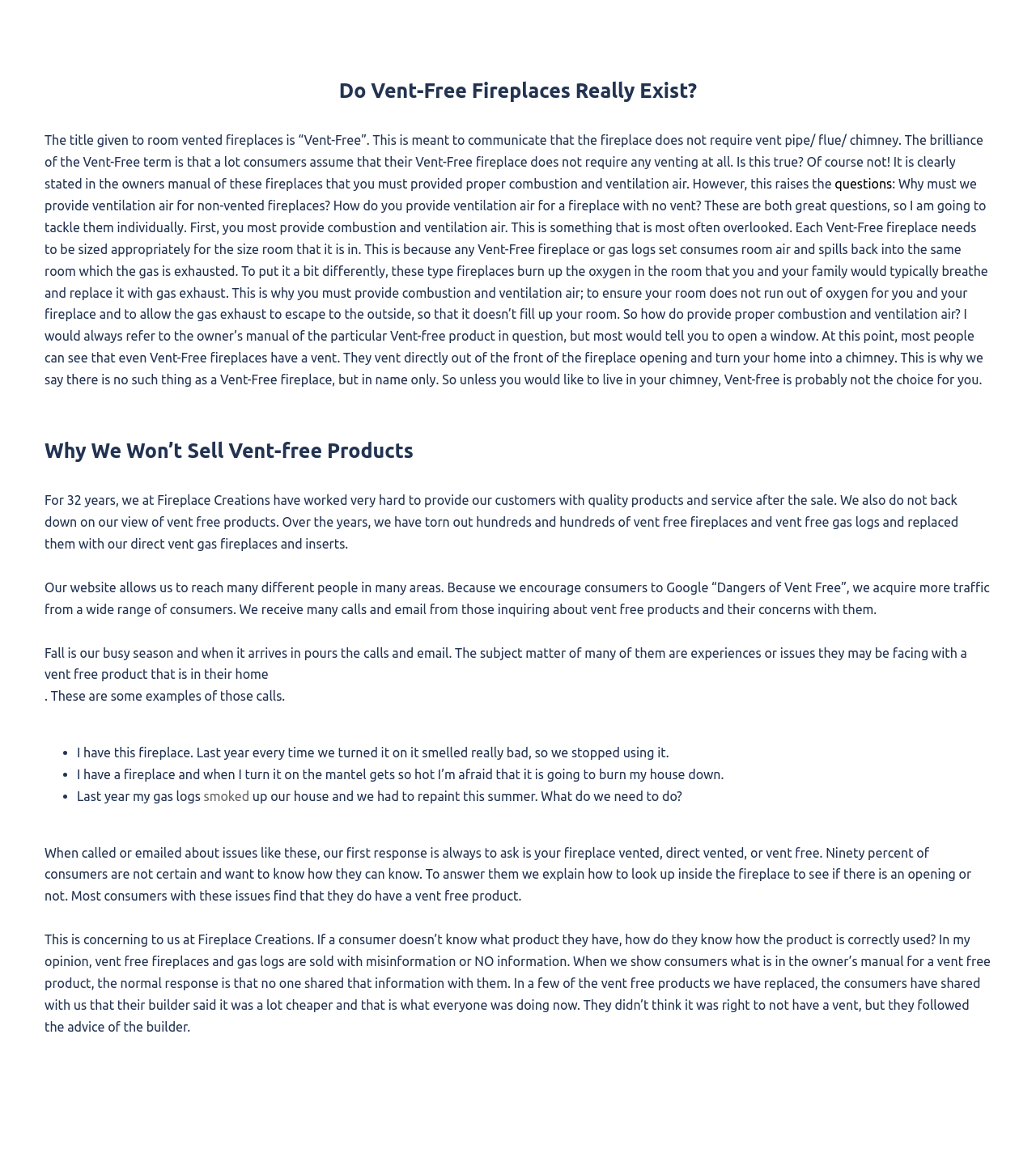Provide the bounding box coordinates for the UI element that is described by this text: "alt="House Alignment Service"". The coordinates should be in the form of four float numbers between 0 and 1: [left, top, right, bottom].

None